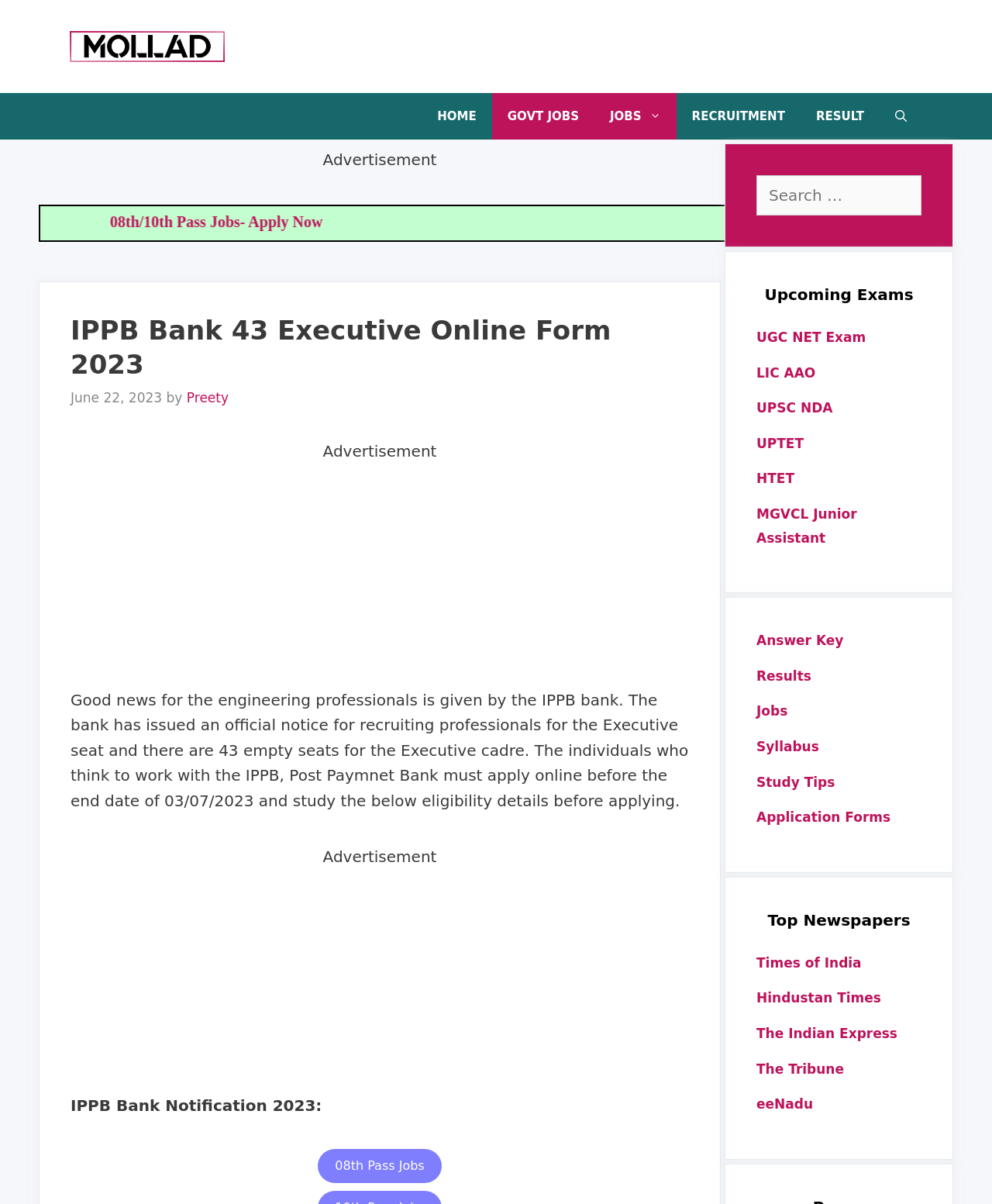Can you find and generate the webpage's heading?

IPPB Bank 43 Executive Online Form 2023